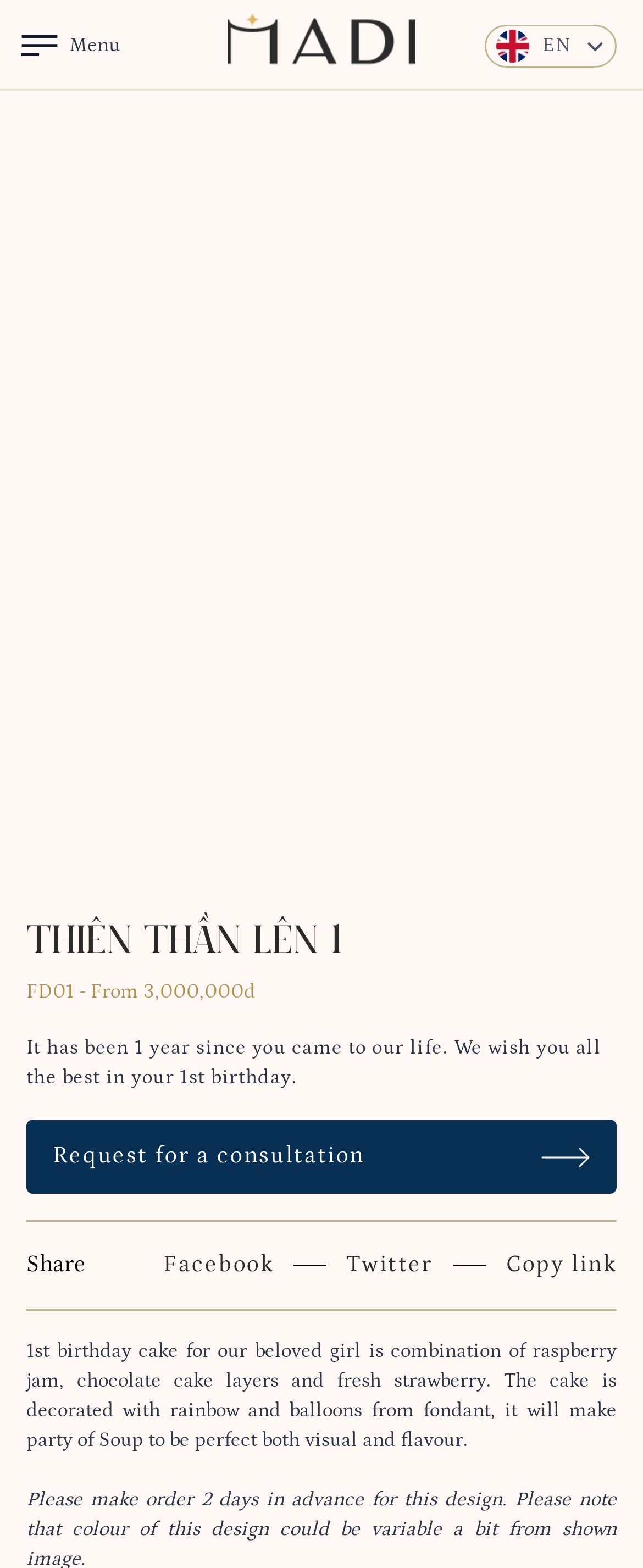Find the main header of the webpage and produce its text content.

THIÊN THẦN LÊN 1